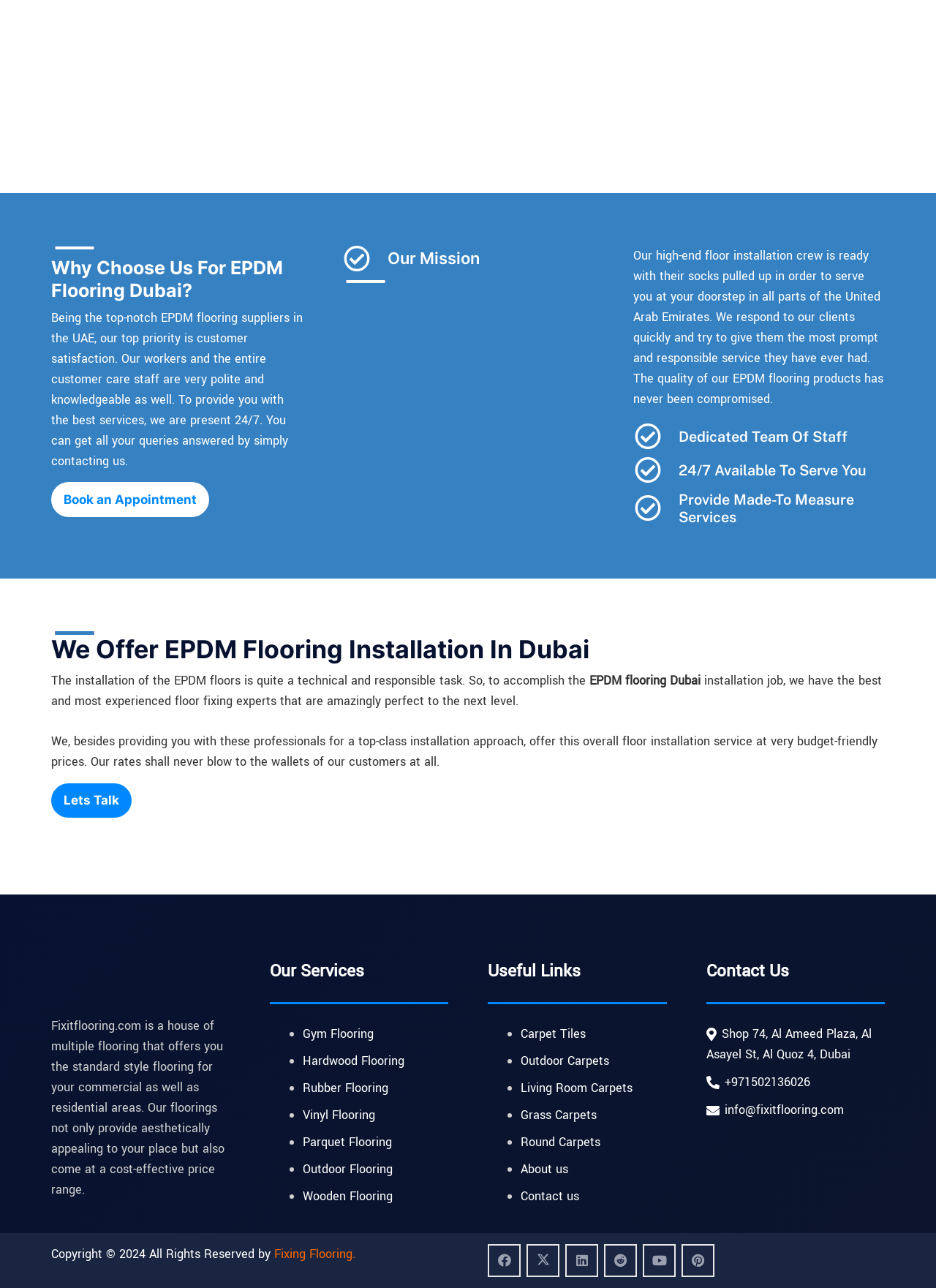Determine the bounding box coordinates for the element that should be clicked to follow this instruction: "Book an appointment". The coordinates should be given as four float numbers between 0 and 1, in the format [left, top, right, bottom].

[0.055, 0.374, 0.223, 0.401]